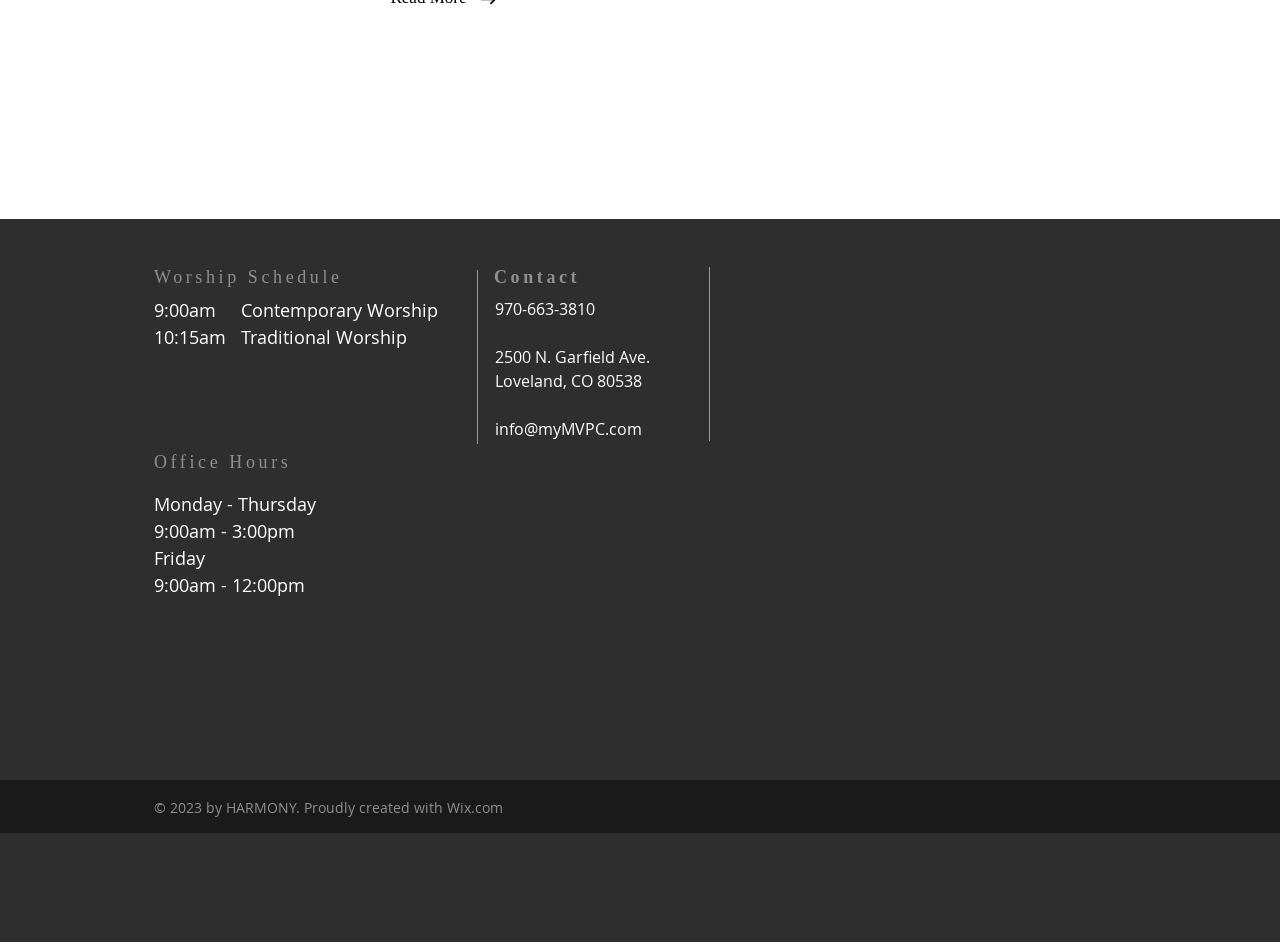What is the address of the office? Examine the screenshot and reply using just one word or a brief phrase.

2500 N. Garfield Ave., Loveland, CO 80538